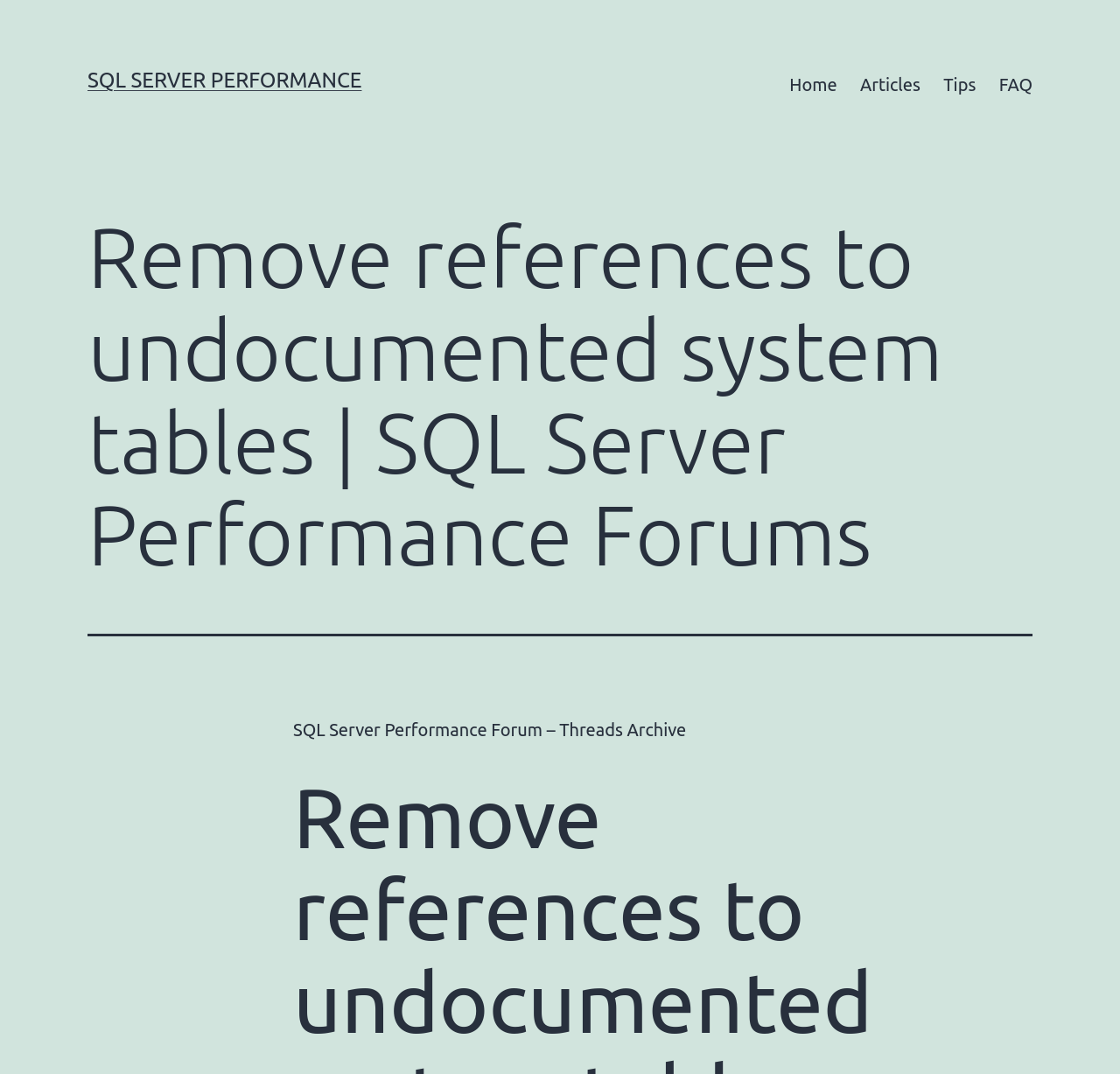Please determine the bounding box coordinates for the UI element described here. Use the format (top-left x, top-left y, bottom-right x, bottom-right y) with values bounded between 0 and 1: SQL Server Performance

[0.078, 0.064, 0.323, 0.086]